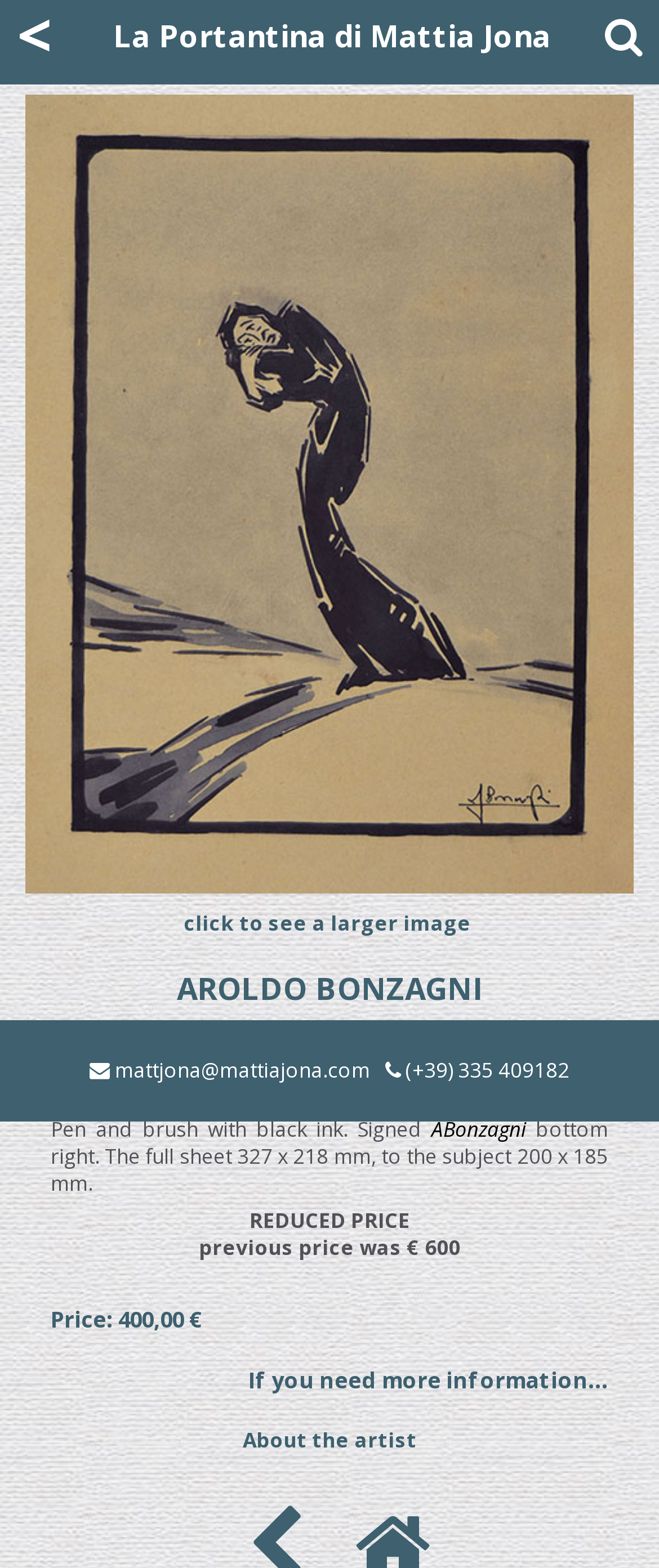Given the description "alt="STANDING FEMALE FIGURE"", provide the bounding box coordinates of the corresponding UI element.

[0.038, 0.305, 0.962, 0.323]